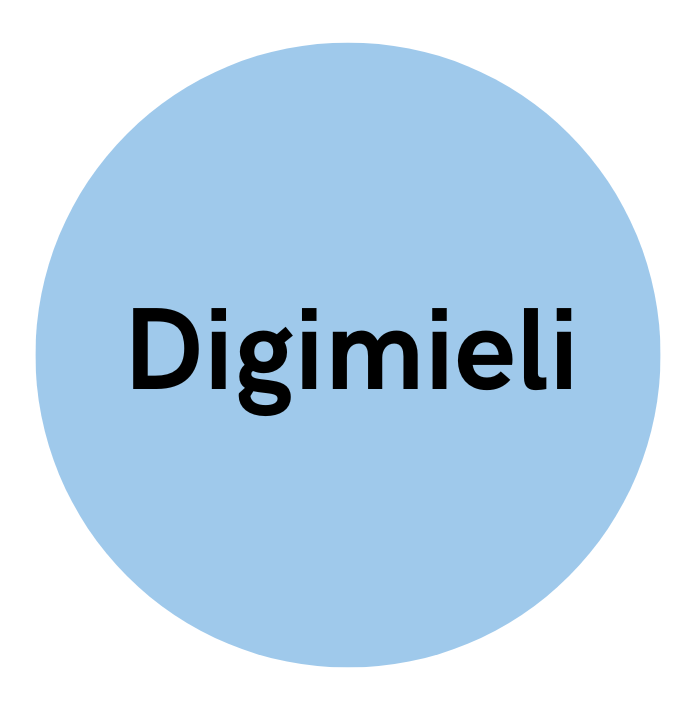Carefully examine the image and provide an in-depth answer to the question: What emotion does the composition convey?

The caption suggests that the overall composition conveys a sense of innovation and approachability, making it an inviting visual for viewers, which is likely due to the combination of the modern design, calming color scheme, and clear typography.